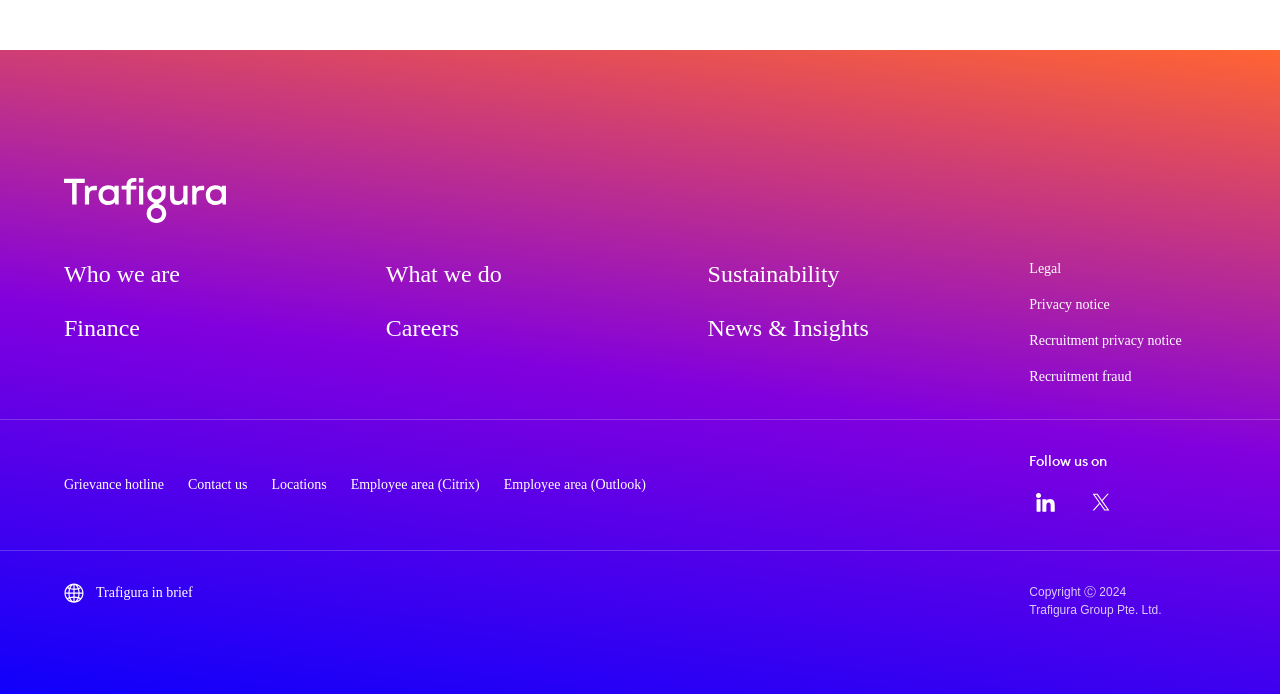Find the UI element described as: "parent_node: Follow us on" and predict its bounding box coordinates. Ensure the coordinates are four float numbers between 0 and 1, [left, top, right, bottom].

[0.848, 0.7, 0.873, 0.746]